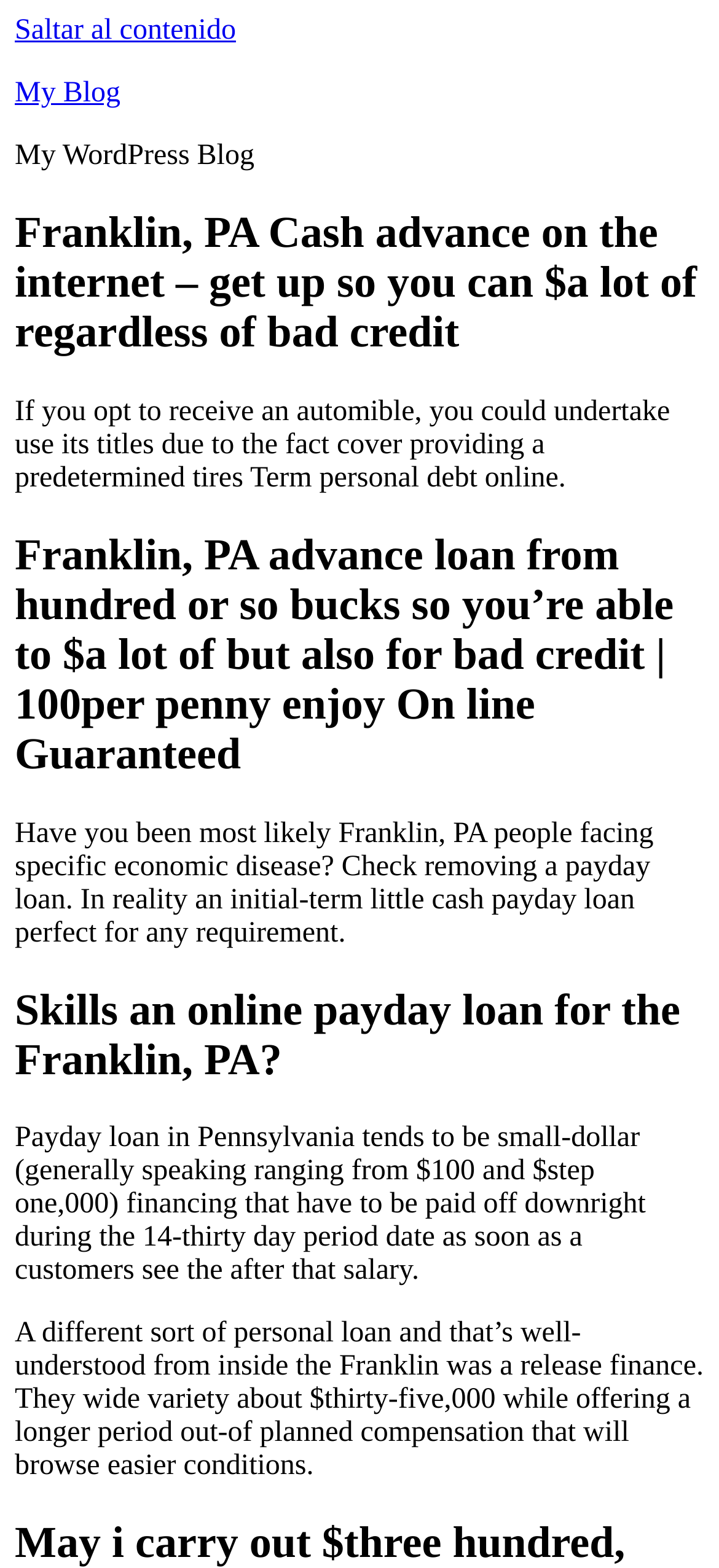Construct a comprehensive caption that outlines the webpage's structure and content.

The webpage appears to be a blog about cash advances and payday loans in Franklin, PA. At the top left, there is a link to "Saltar al contenido" (Skip to content) and another link to "My Blog" next to it. Below these links, the title "My WordPress Blog" is displayed.

The main content of the page is divided into sections, each with a heading. The first heading reads "Franklin, PA Cash advance on the internet – get up so you can $a lot of regardless of bad credit". Below this heading, there is a paragraph of text discussing the use of a car title as collateral for a loan.

The next section has a heading "Franklin, PA advance loan from hundred or so bucks so you’re able to $a lot of but also for bad credit | 100per penny enjoy On line Guaranteed". This is followed by a paragraph of text that appears to be an introduction to payday loans, suggesting that they can be a solution for people facing financial difficulties.

The third section has a heading "Skills an online payday loan for the Franklin, PA?" and is followed by a paragraph explaining the characteristics of payday loans in Pennsylvania, including their small-dollar amounts and short repayment periods.

The final section has no heading, but contains a paragraph of text discussing installment loans, which are another type of personal loan available in Franklin, PA. These loans have a longer repayment period and easier conditions than payday loans.